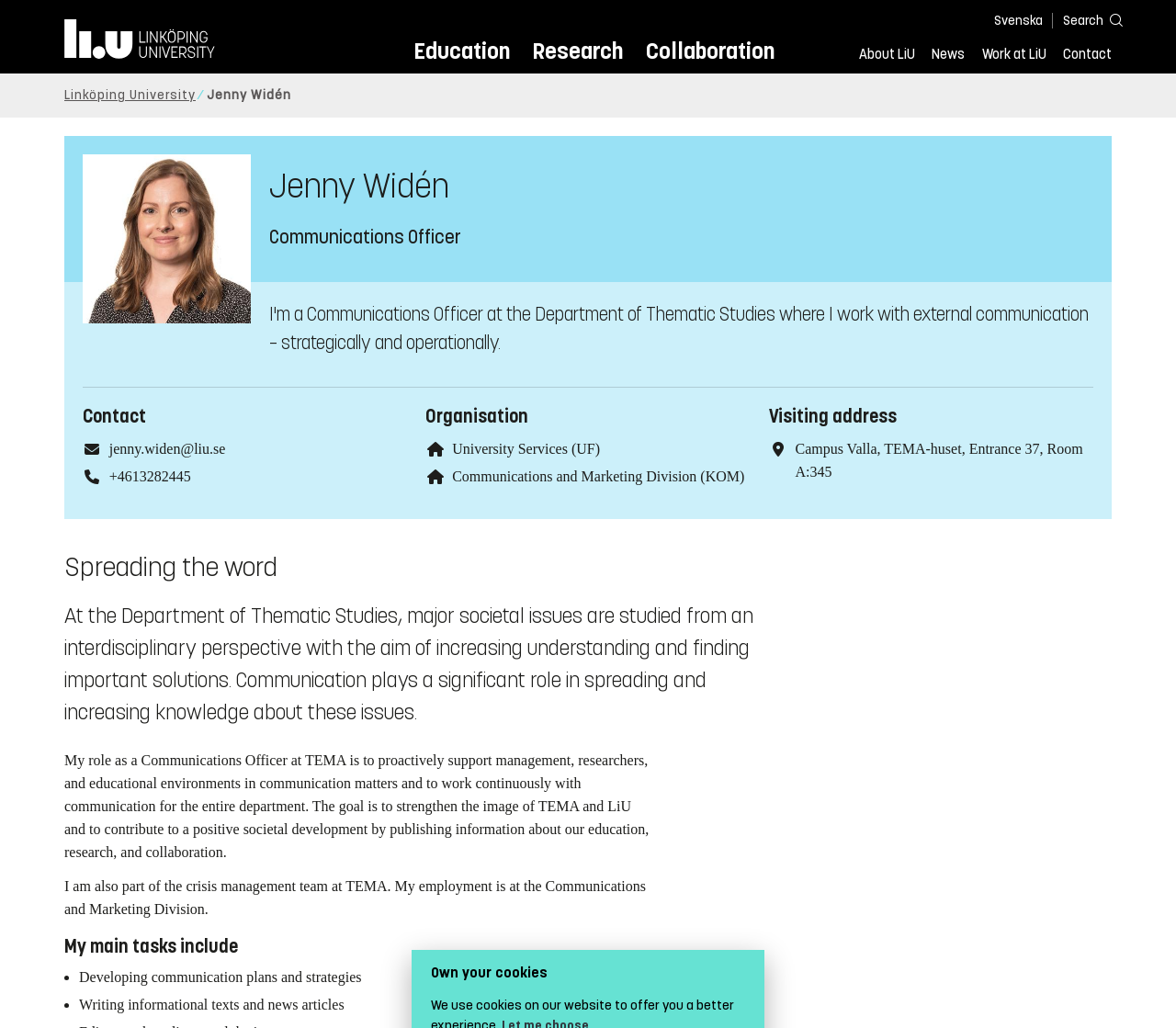Can you identify the bounding box coordinates of the clickable region needed to carry out this instruction: 'Go to Education'? The coordinates should be four float numbers within the range of 0 to 1, stated as [left, top, right, bottom].

[0.351, 0.032, 0.433, 0.071]